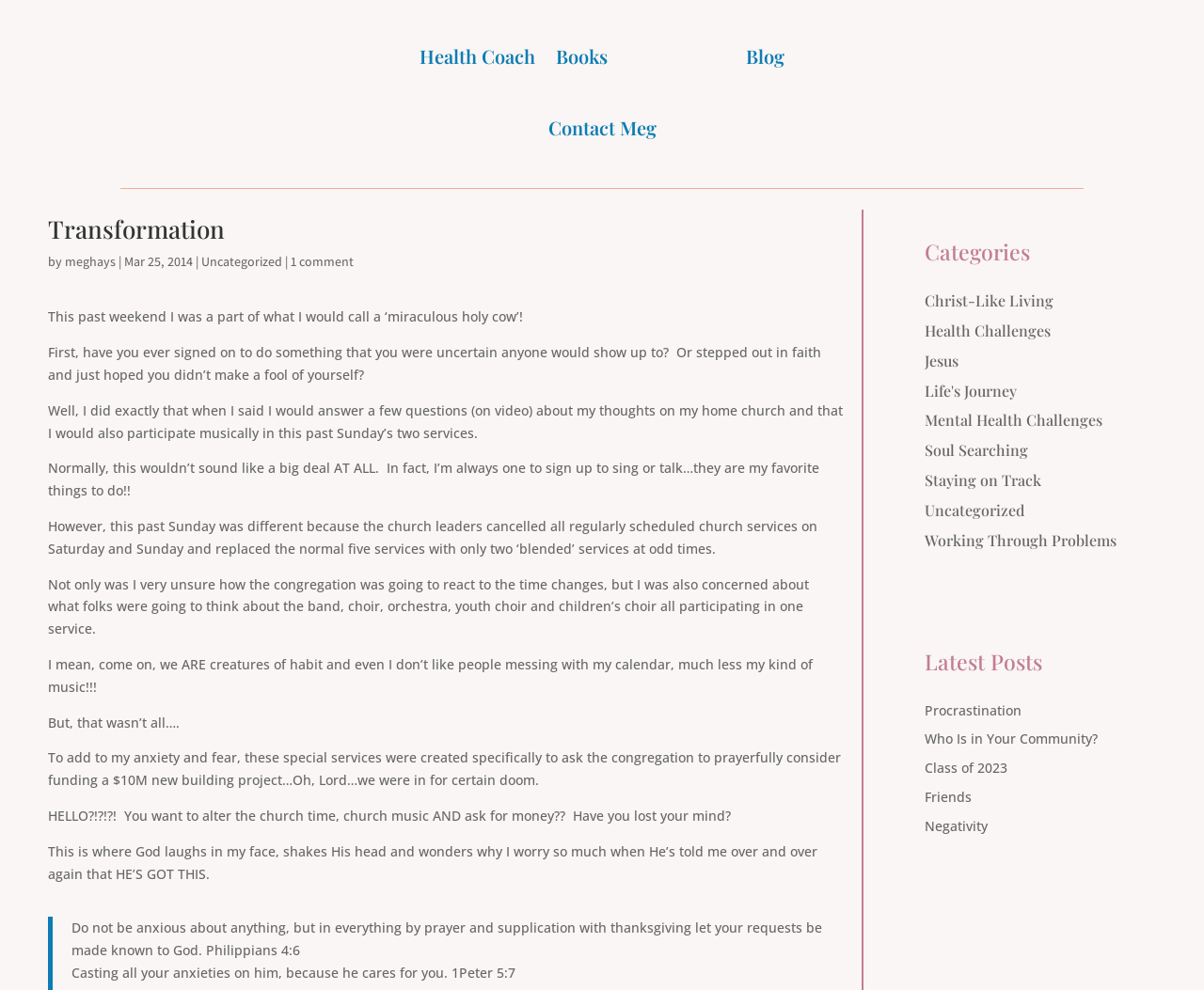Could you indicate the bounding box coordinates of the region to click in order to complete this instruction: "Read the latest post Procrastination".

[0.768, 0.708, 0.848, 0.726]